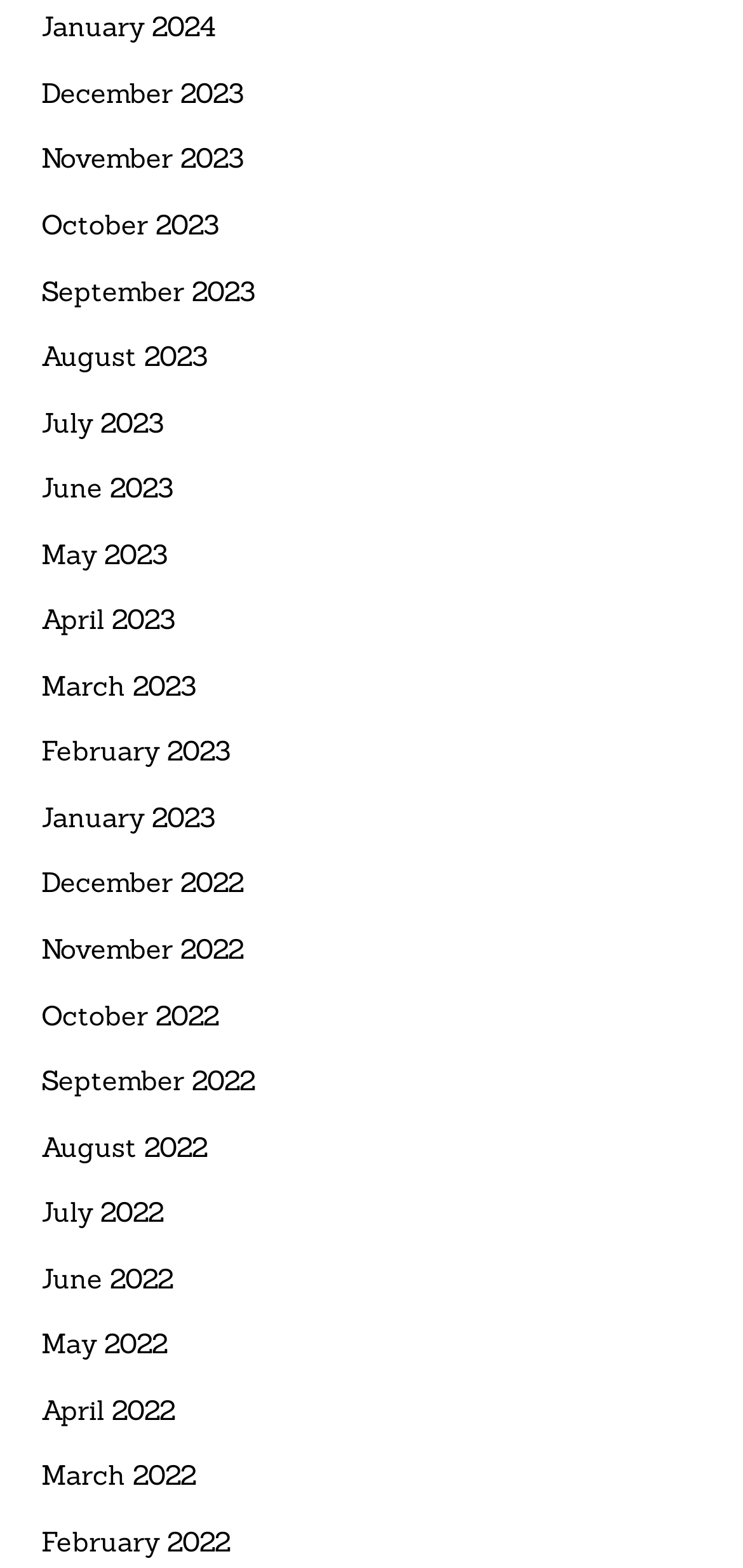Please answer the following question using a single word or phrase: 
Are the months listed in chronological order?

Yes